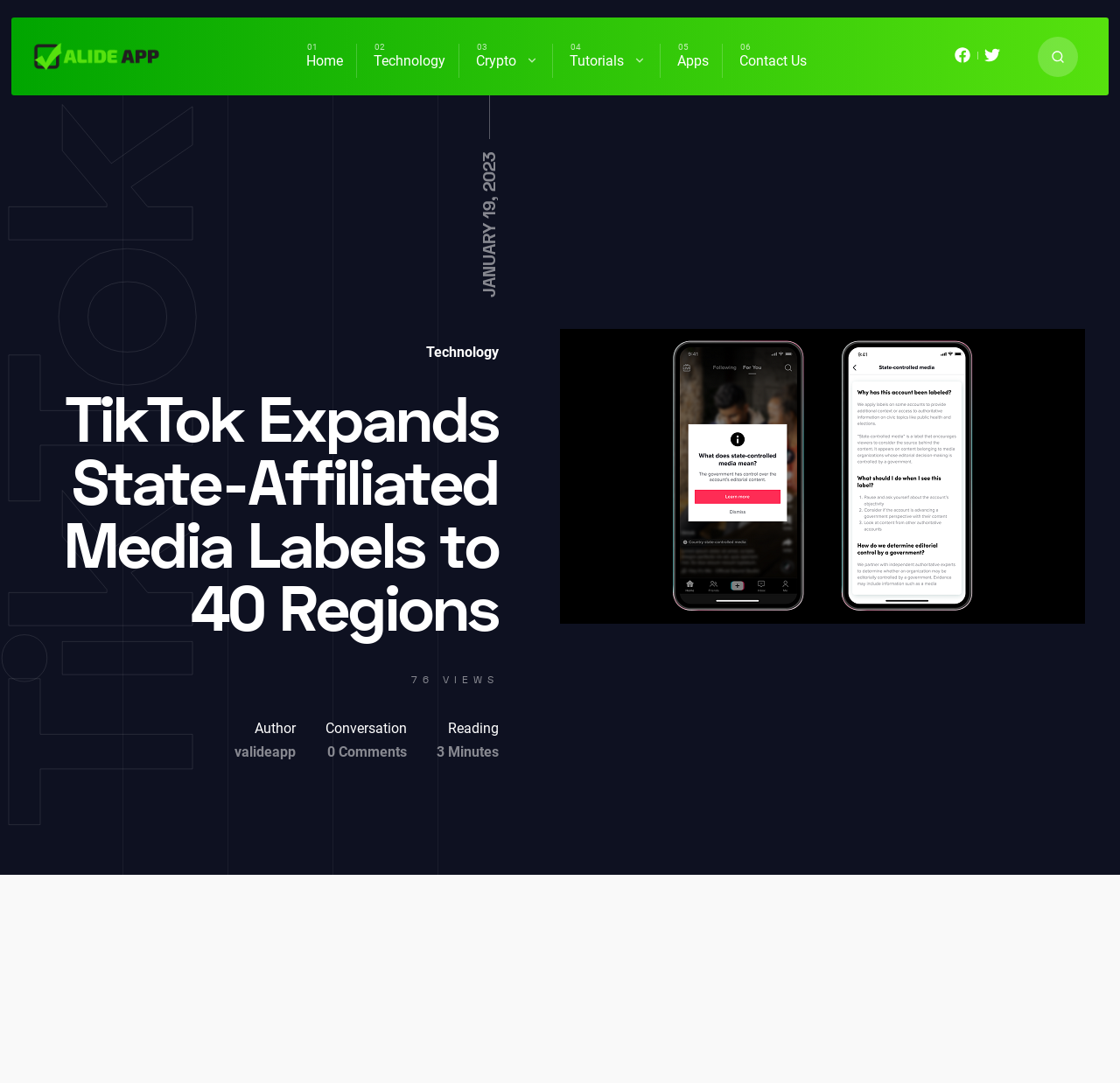Create an elaborate caption that covers all aspects of the webpage.

The webpage appears to be a news article or blog post about TikTok expanding its state-affiliated media labels to 40 regions. At the top, there is a logo and a link to "valideapp" on the left, accompanied by a small image. To the right of the logo, there is a heading that reads "STAY UP-TO-DATE WITH THE LATEST NEWS IN TECHNOLOGY AND GAMING, EXPLORE THE BEST APPLICATIONS, GAMES, AND CRYPTO WITH OUR INFORMATIVE ARTICLES AND REVIEWS."

Below the heading, there is a primary navigation menu with links to "Home", "Technology", "Crypto", "Tutorials", "Apps", and "Contact Us". Each link has a small icon next to it, except for "Home".

On the right side of the page, there are social media links to Facebook and Twitter, each accompanied by a small icon. Below these links, there is a search bar with a magnifying glass icon.

The main content of the page is an article with a heading that reads "TikTok Expands State-Affiliated Media Labels to 40 Regions". The article has a publication date of January 19, 2023, and is categorized under "Technology". There is a view count of 76 views below the heading.

At the bottom of the article, there is information about the author, a link to start a conversation, and a comment section with 0 comments. The estimated reading time of the article is 3 minutes.

On the right side of the article, there is a large image that takes up most of the space.